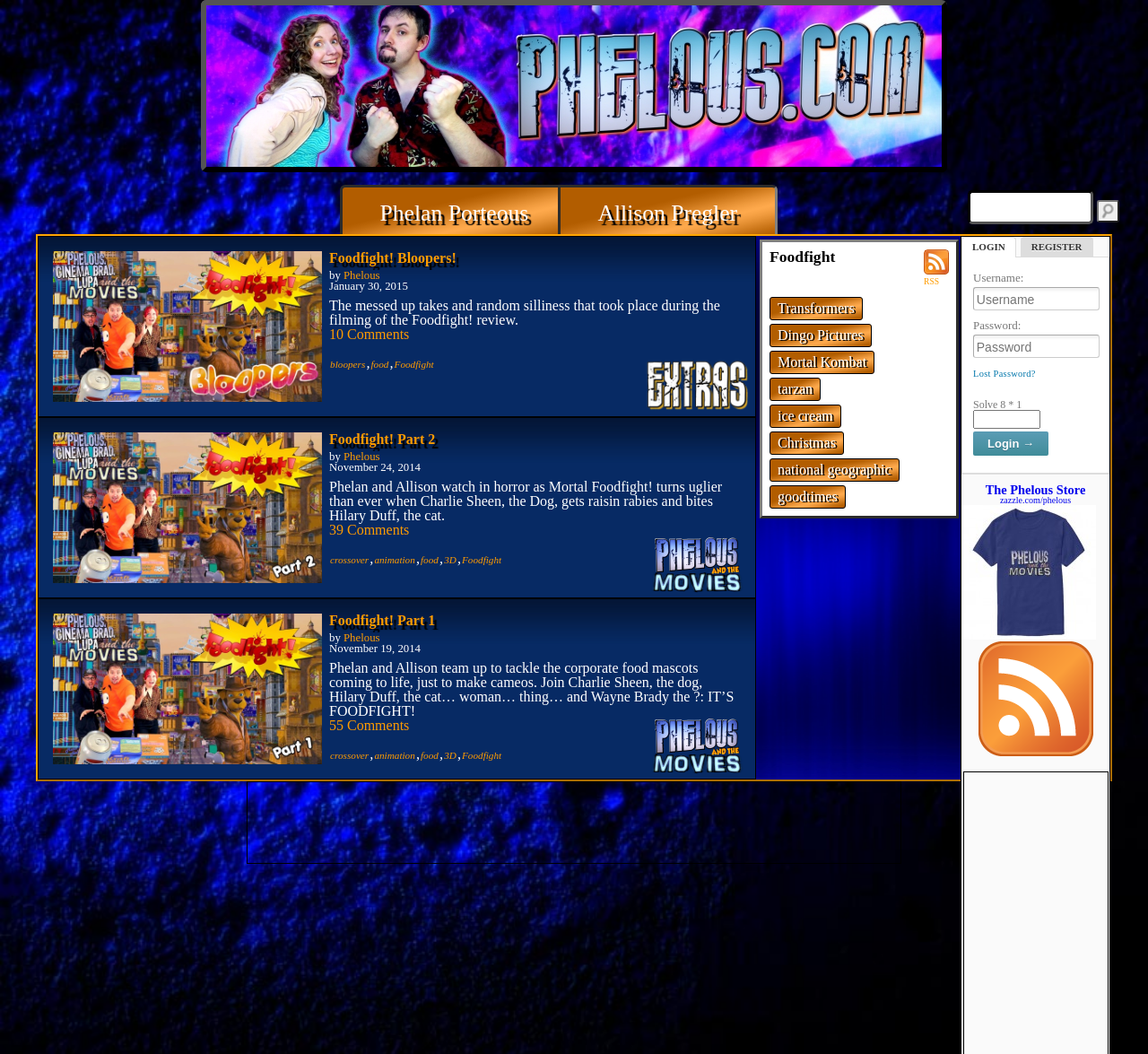Can you specify the bounding box coordinates of the area that needs to be clicked to fulfill the following instruction: "Go to The Phelous Store"?

[0.858, 0.458, 0.946, 0.471]